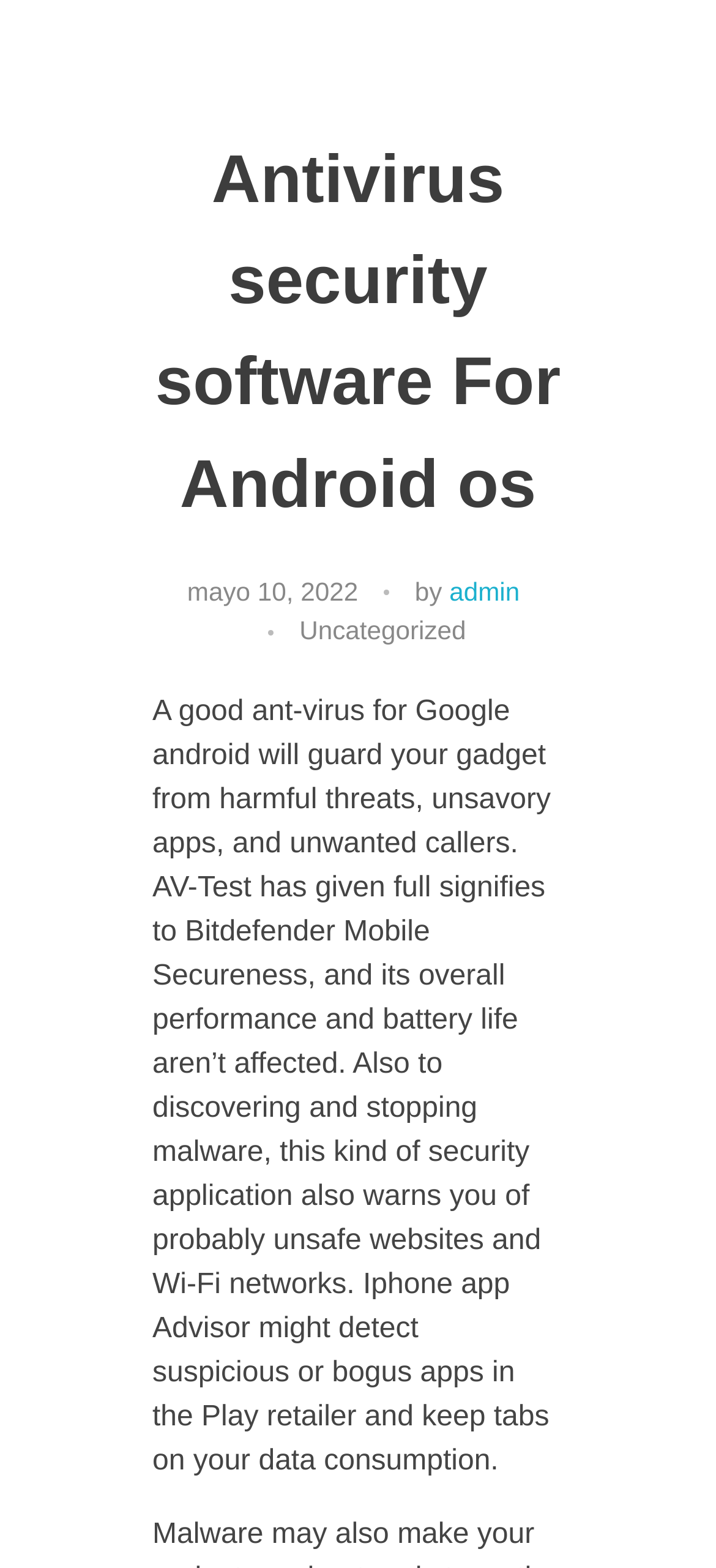What is the copyright year of the website?
Using the screenshot, give a one-word or short phrase answer.

2024